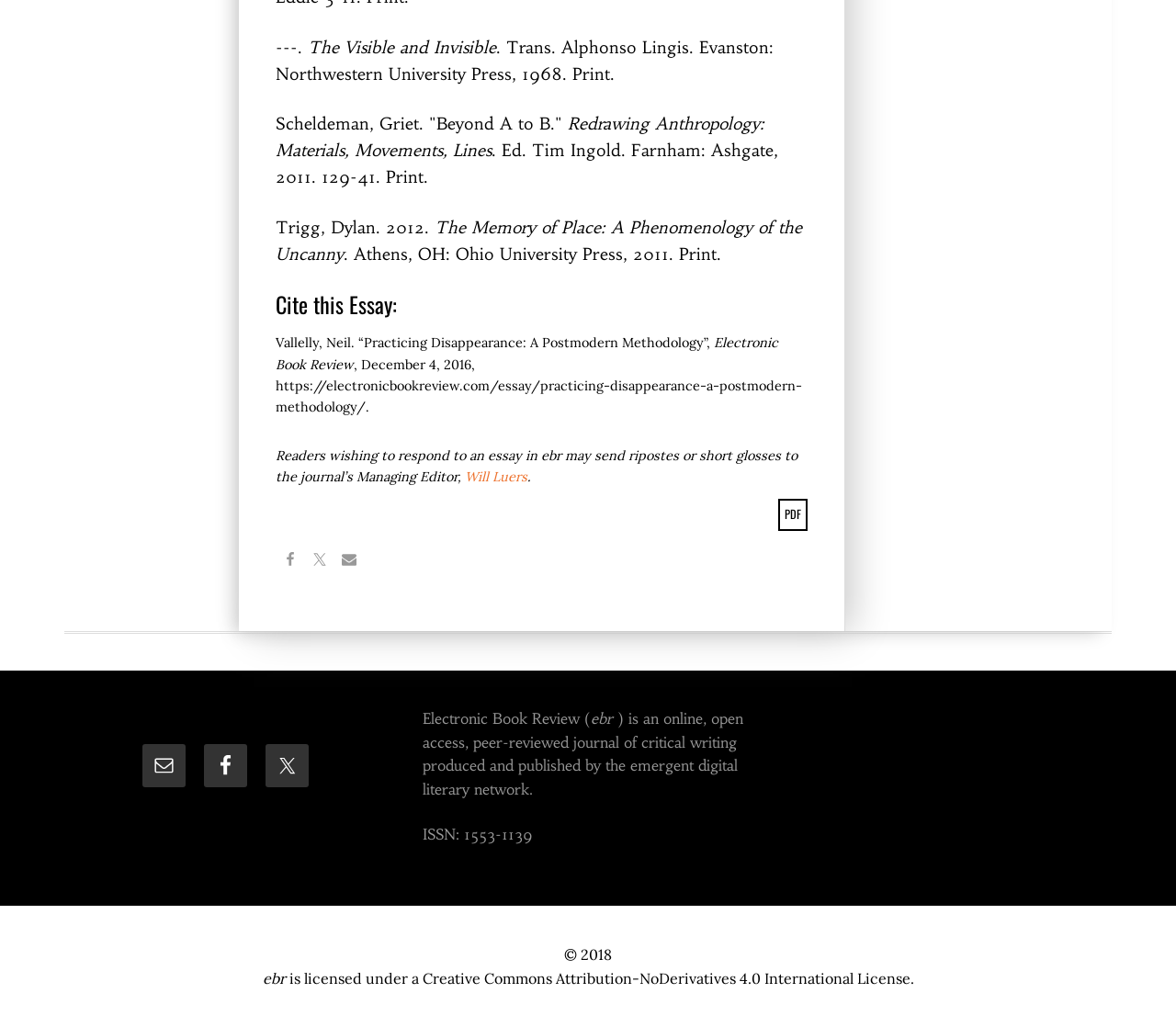What is the ISSN of the journal?
Answer the question with a single word or phrase derived from the image.

1553-1139